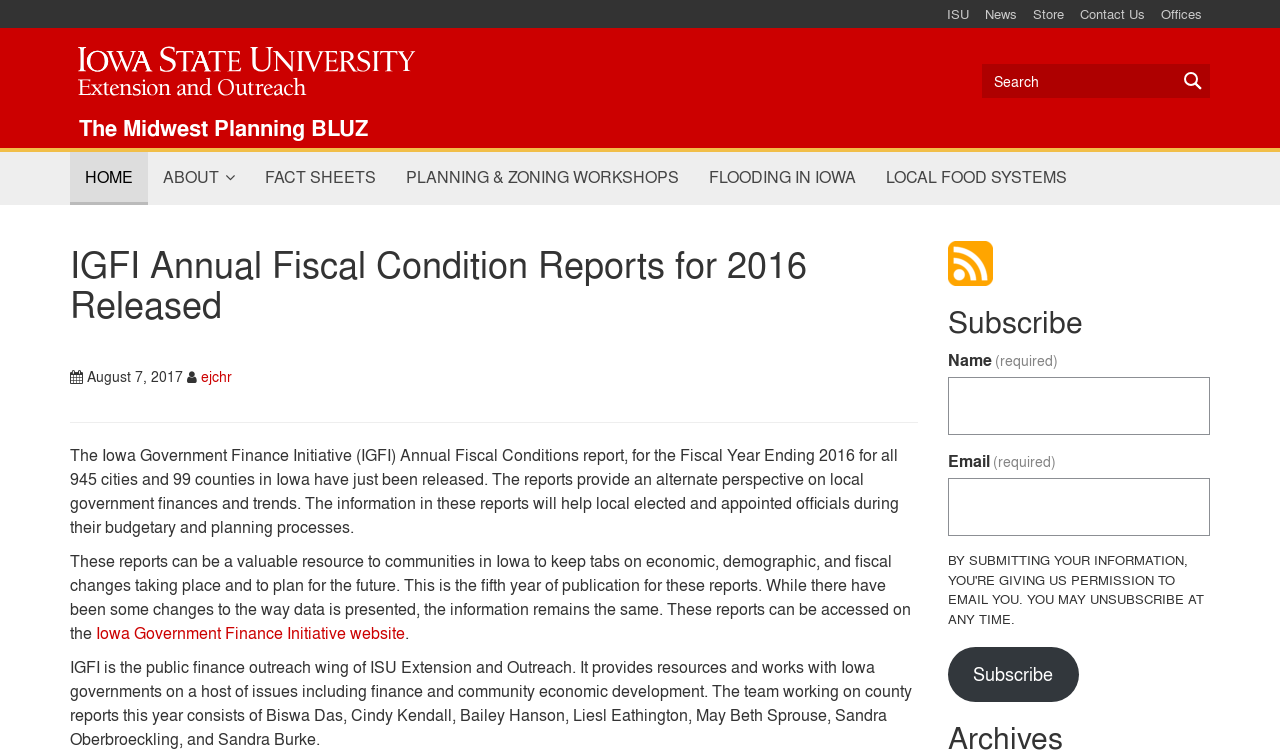Kindly determine the bounding box coordinates for the area that needs to be clicked to execute this instruction: "Go to ISU homepage".

[0.734, 0.0, 0.763, 0.037]